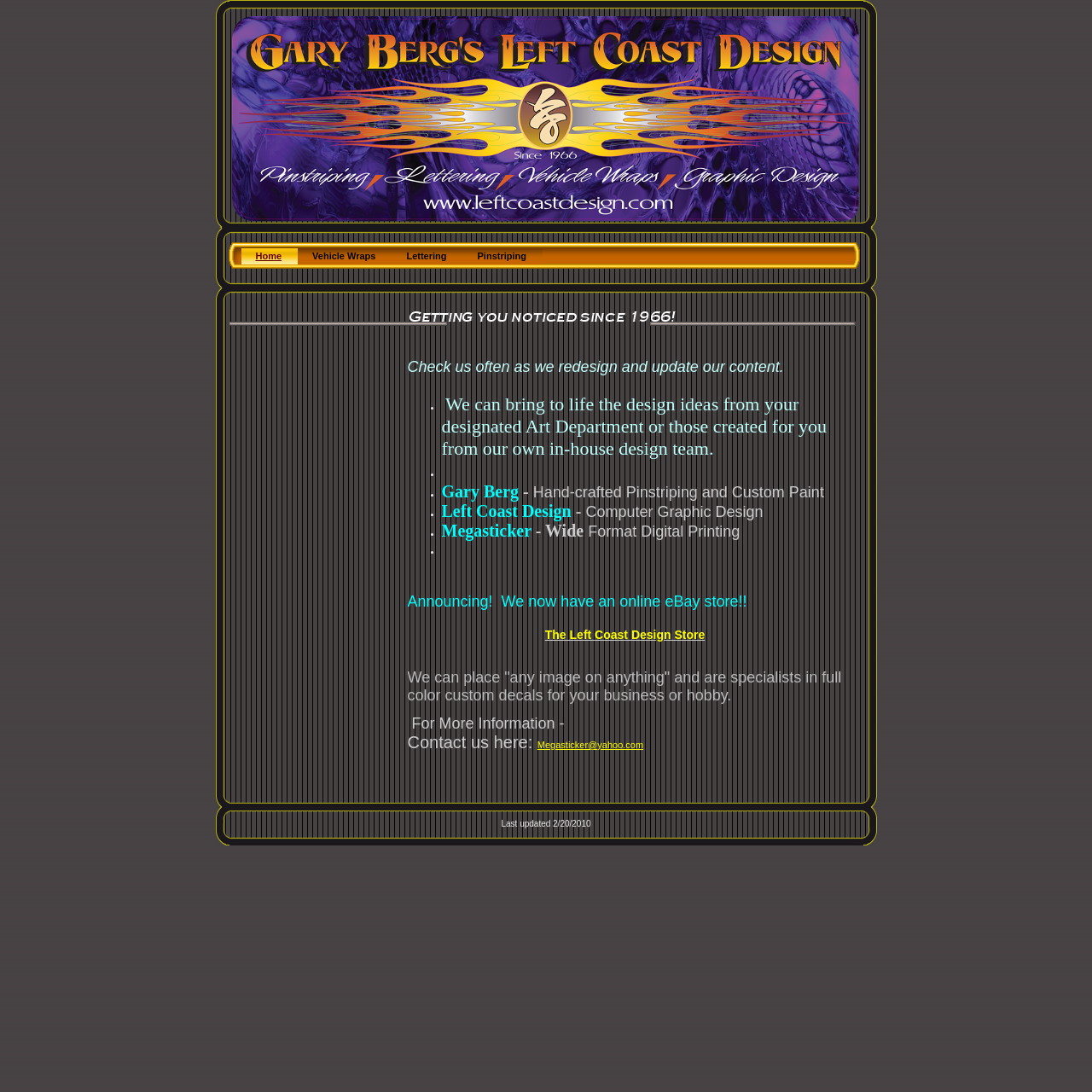Describe in detail what you see on the webpage.

The webpage is the homepage of Megasticker.com, a full-service wide format digital printing facility. At the top, there is a navigation menu with four links: "Home", "Vehicle Wraps", "Lettering", and "Pinstriping", aligned horizontally and evenly spaced.

Below the navigation menu, there is a heading that reads "Check us often as we redesign and update our content." This is followed by a list of bullet points, each containing a brief description of the services offered by Megasticker.com. The list includes mentions of custom design, hand-crafted pinstriping, computer graphic design, and wide format digital printing.

Further down the page, there is an announcement about the launch of an online eBay store, with a link to "The Left Coast Design Store". Below this, there is a paragraph of text that describes the capabilities of Megasticker.com, including the ability to place any image on anything and specializing in full-color custom decals.

The page also includes a call to action, with a prompt to contact Megasticker.com for more information, along with an email address link. Finally, at the bottom of the page, there is a note indicating that the page was last updated on 2/20/2010.